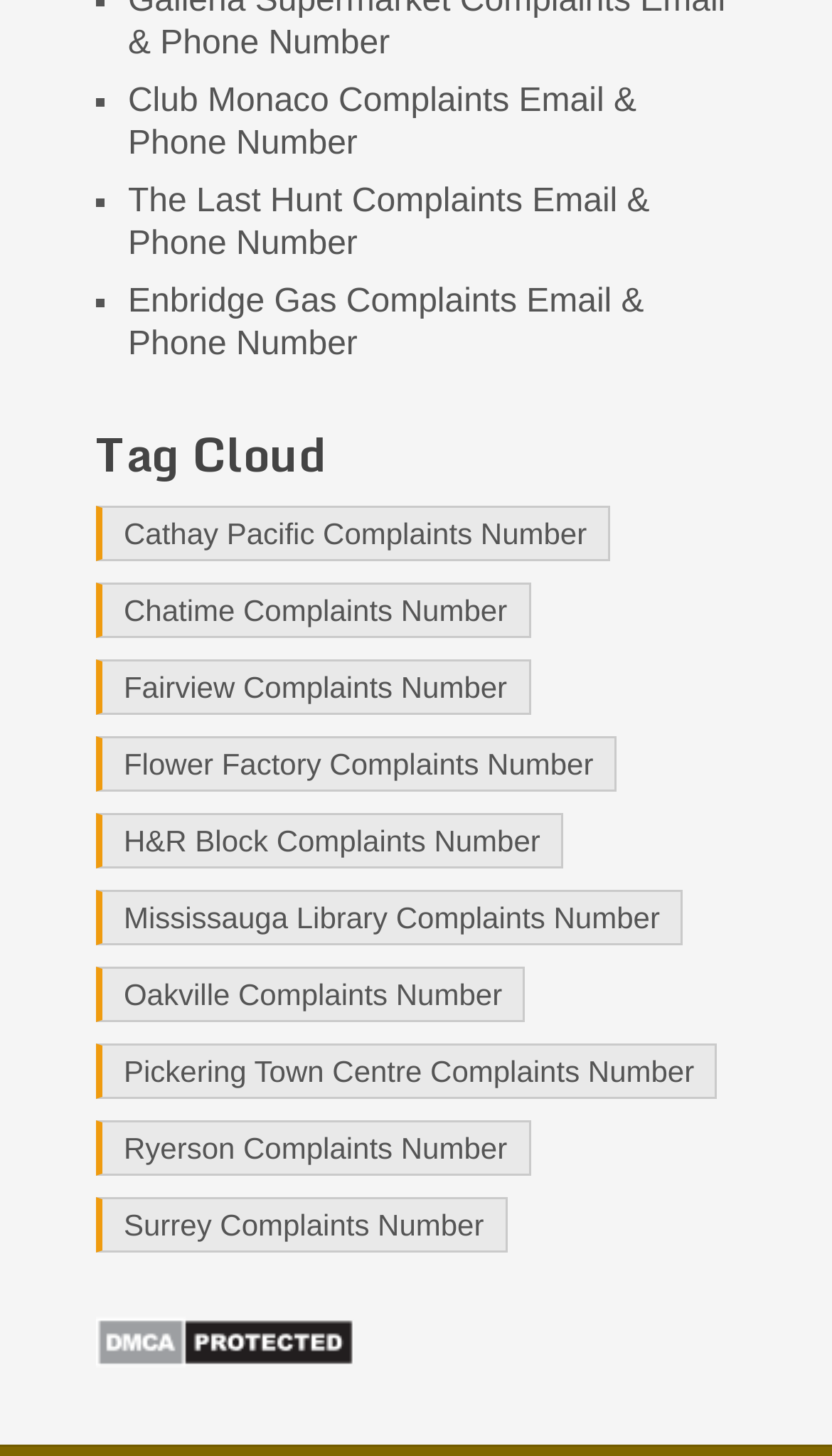Find the bounding box coordinates of the element's region that should be clicked in order to follow the given instruction: "View Club Monaco complaints". The coordinates should consist of four float numbers between 0 and 1, i.e., [left, top, right, bottom].

[0.154, 0.057, 0.765, 0.111]